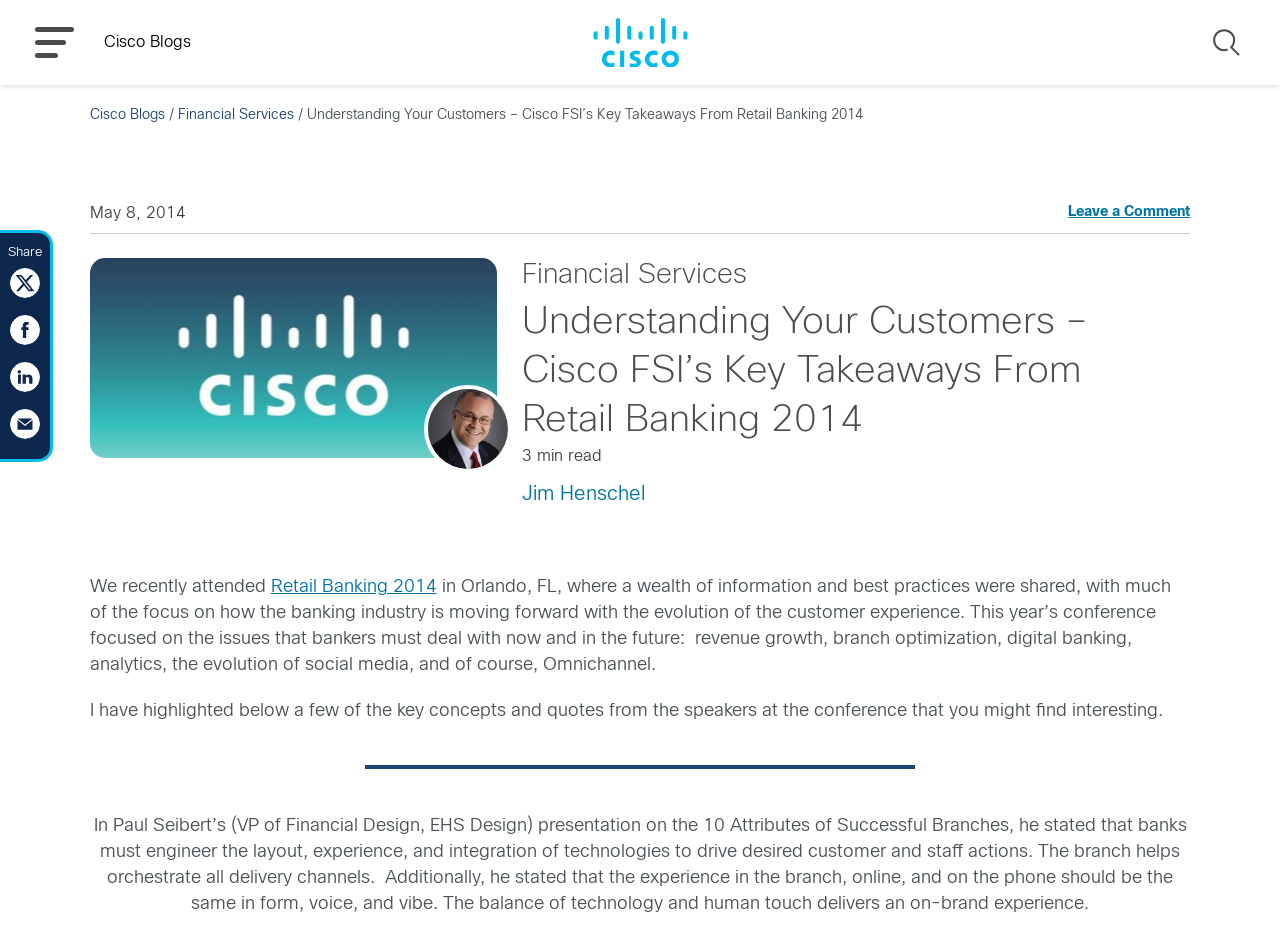Using the given element description, provide the bounding box coordinates (top-left x, top-left y, bottom-right x, bottom-right y) for the corresponding UI element in the screenshot: alt="share on linkedin"

[0.008, 0.401, 0.031, 0.417]